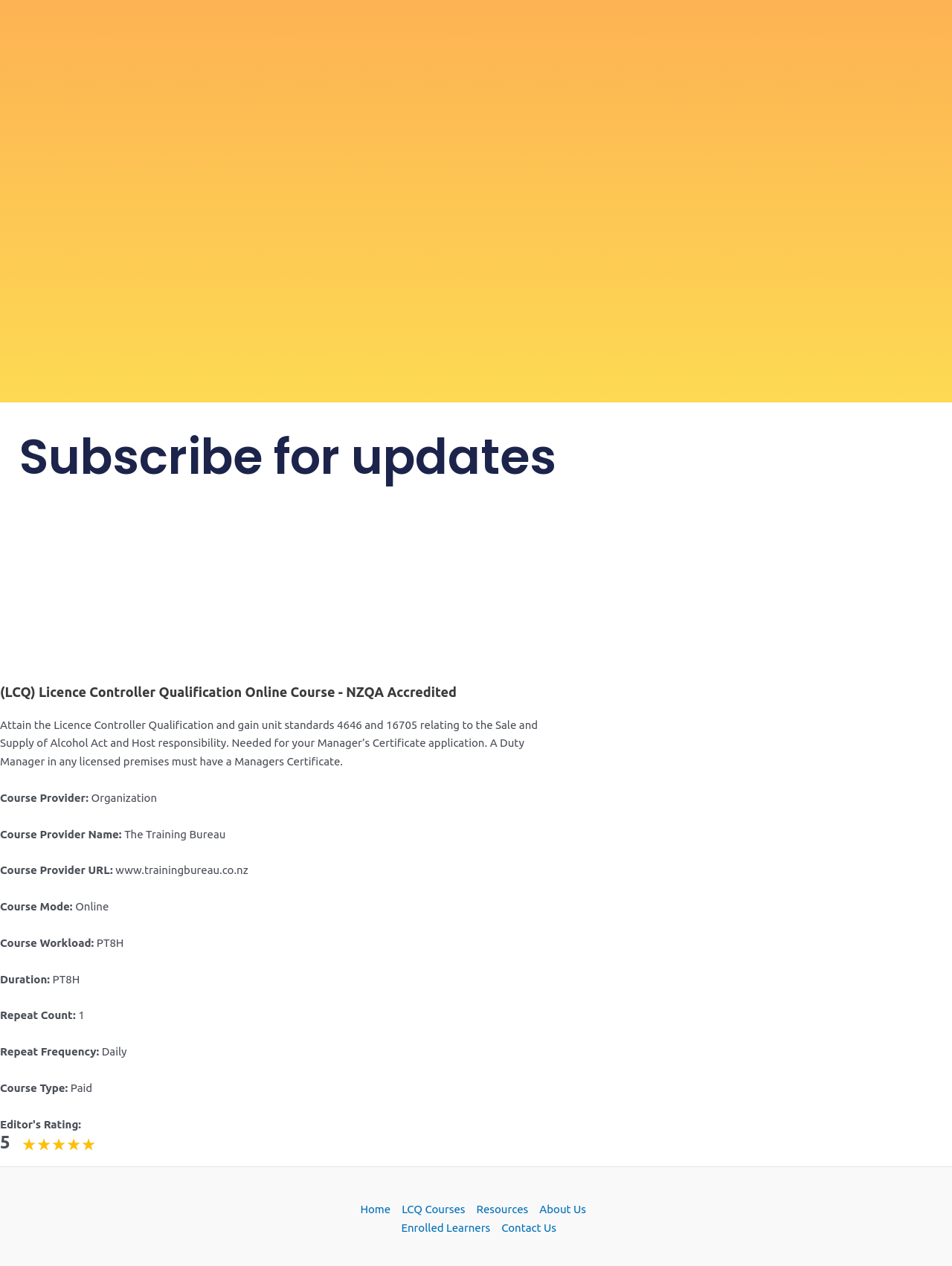Provide the bounding box coordinates of the HTML element described as: "Home". The bounding box coordinates should be four float numbers between 0 and 1, i.e., [left, top, right, bottom].

[0.378, 0.949, 0.416, 0.963]